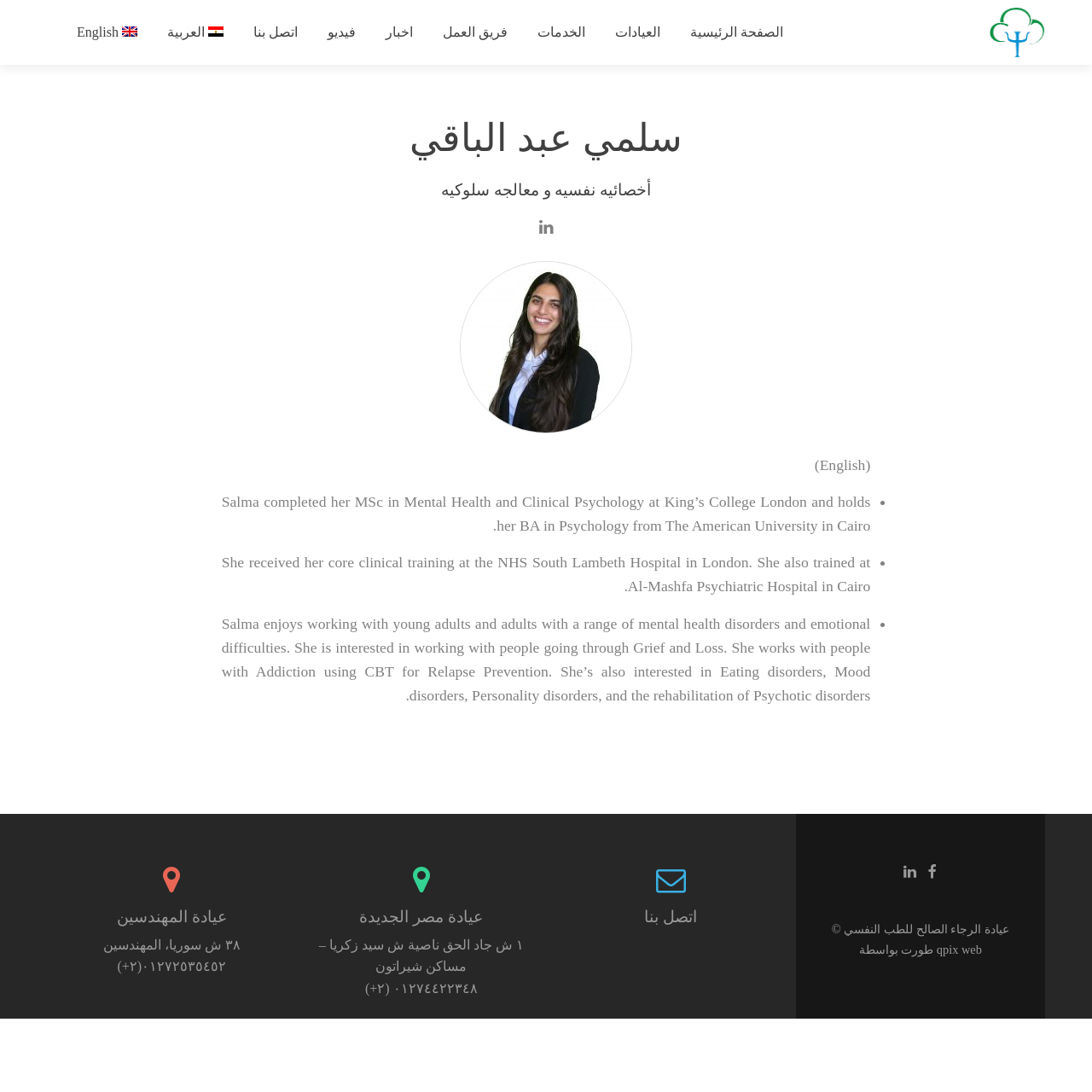Please specify the bounding box coordinates of the region to click in order to perform the following instruction: "Get in touch with the clinic at مصر الجديدة".

[0.329, 0.832, 0.442, 0.848]